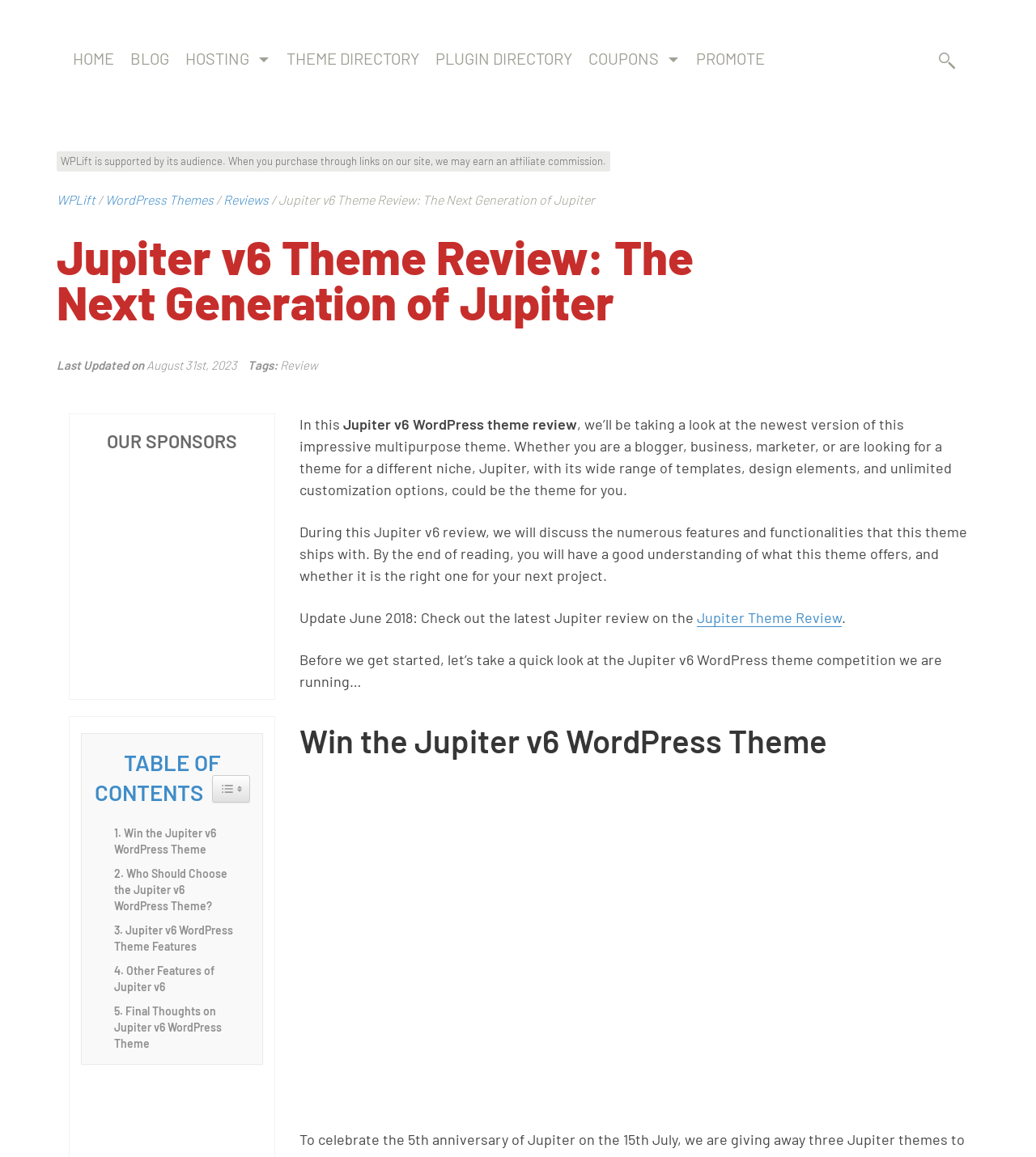Determine the bounding box coordinates of the clickable element necessary to fulfill the instruction: "Read the Jupiter v6 review". Provide the coordinates as four float numbers within the 0 to 1 range, i.e., [left, top, right, bottom].

[0.289, 0.358, 0.557, 0.374]